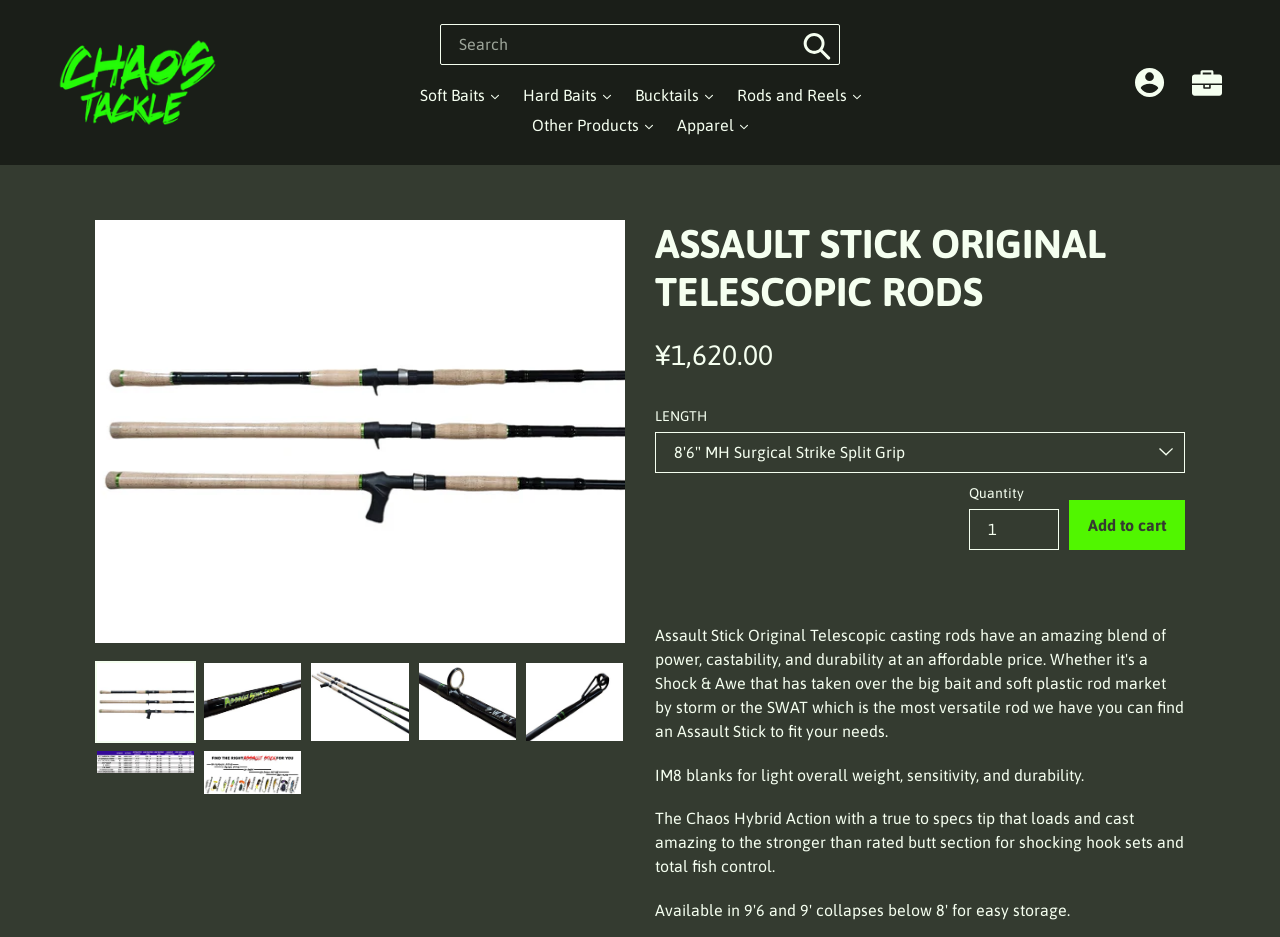Could you highlight the region that needs to be clicked to execute the instruction: "View previous post"?

None